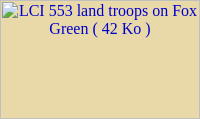Break down the image and provide a full description, noting any significant aspects.

The image depicts the landing of troops from LCI 553 on Fox Green, a designated landing area during D-Day operations. This crucial moment is captured in the context of the larger Normandy invasion, where Allied forces attempted to establish a beachhead in France. The caption highlights the significance of this operation, emphasizing the efforts of the 1st Infantry Division, often referred to as the "Big Red One." The annotation notes the image's size (42 KB), hinting at the historical documentation of such pivotal events in World War II.